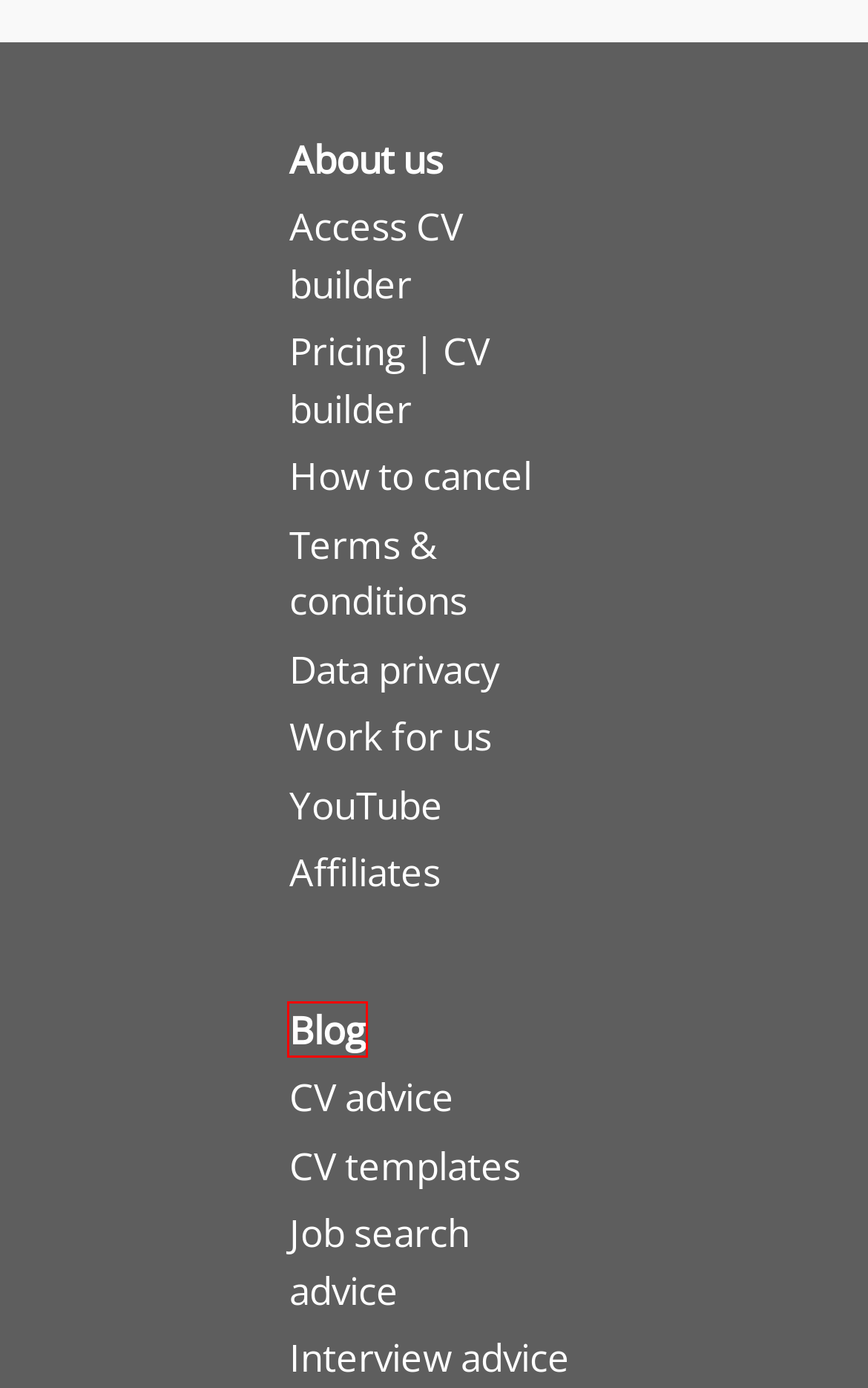Given a screenshot of a webpage with a red bounding box around a UI element, please identify the most appropriate webpage description that matches the new webpage after you click on the element. Here are the candidates:
A. Job search advice | Find and land the best jobs
B. Job Search Statistics UK 2024 | The latest data
C. Terms and Conditions for standoutcv.com - StandOut CV
D. StandOut CV
E. Social Media Recruitment Statistics 2024
F. 6 Free Job description templates - Download & start hiring
G. The blog | Research, studies and opinion
H. About us | Helping you create a winning CV

G